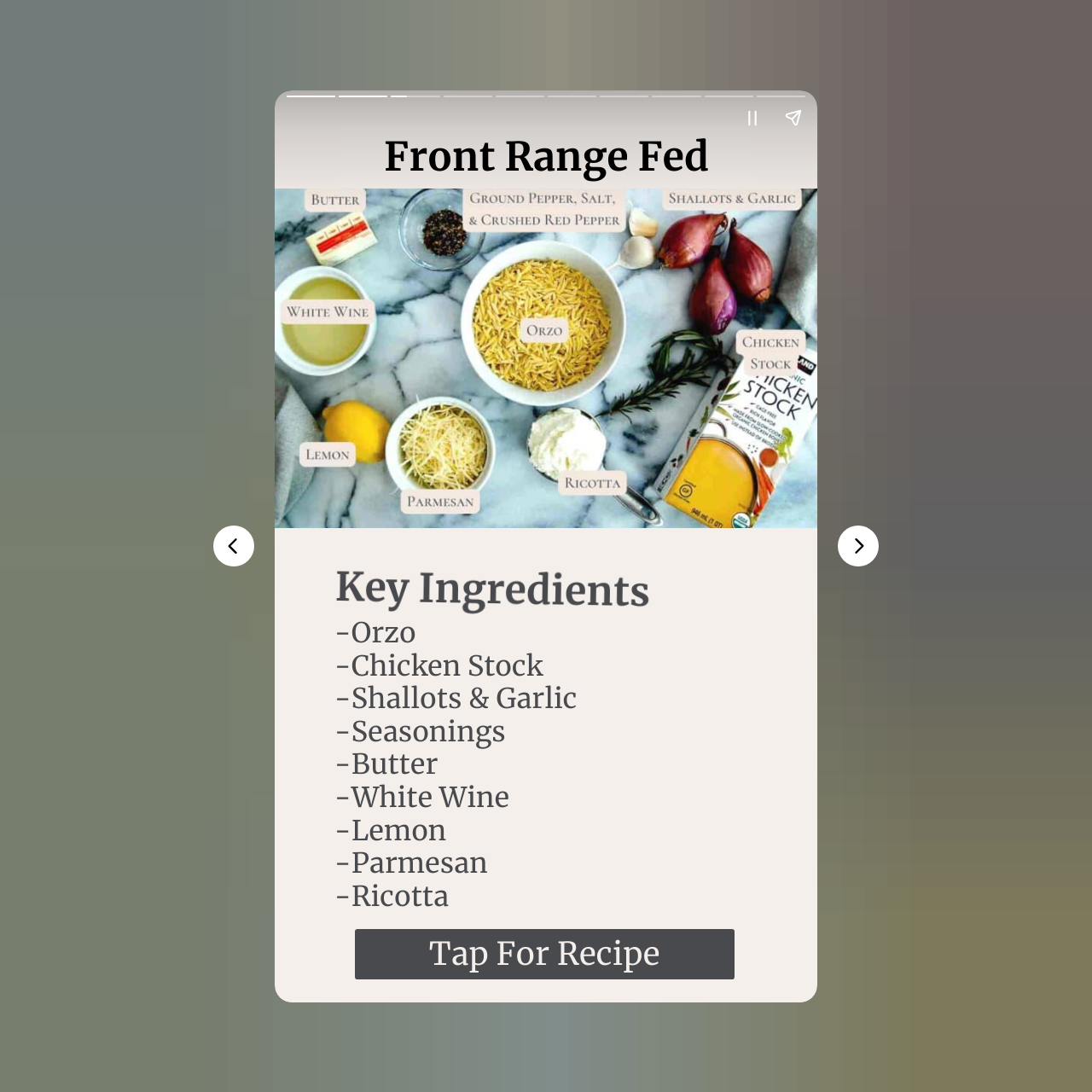Determine the bounding box of the UI component based on this description: "aria-label="Pause story"". The bounding box coordinates should be four float values between 0 and 1, i.e., [left, top, right, bottom].

[0.67, 0.089, 0.708, 0.126]